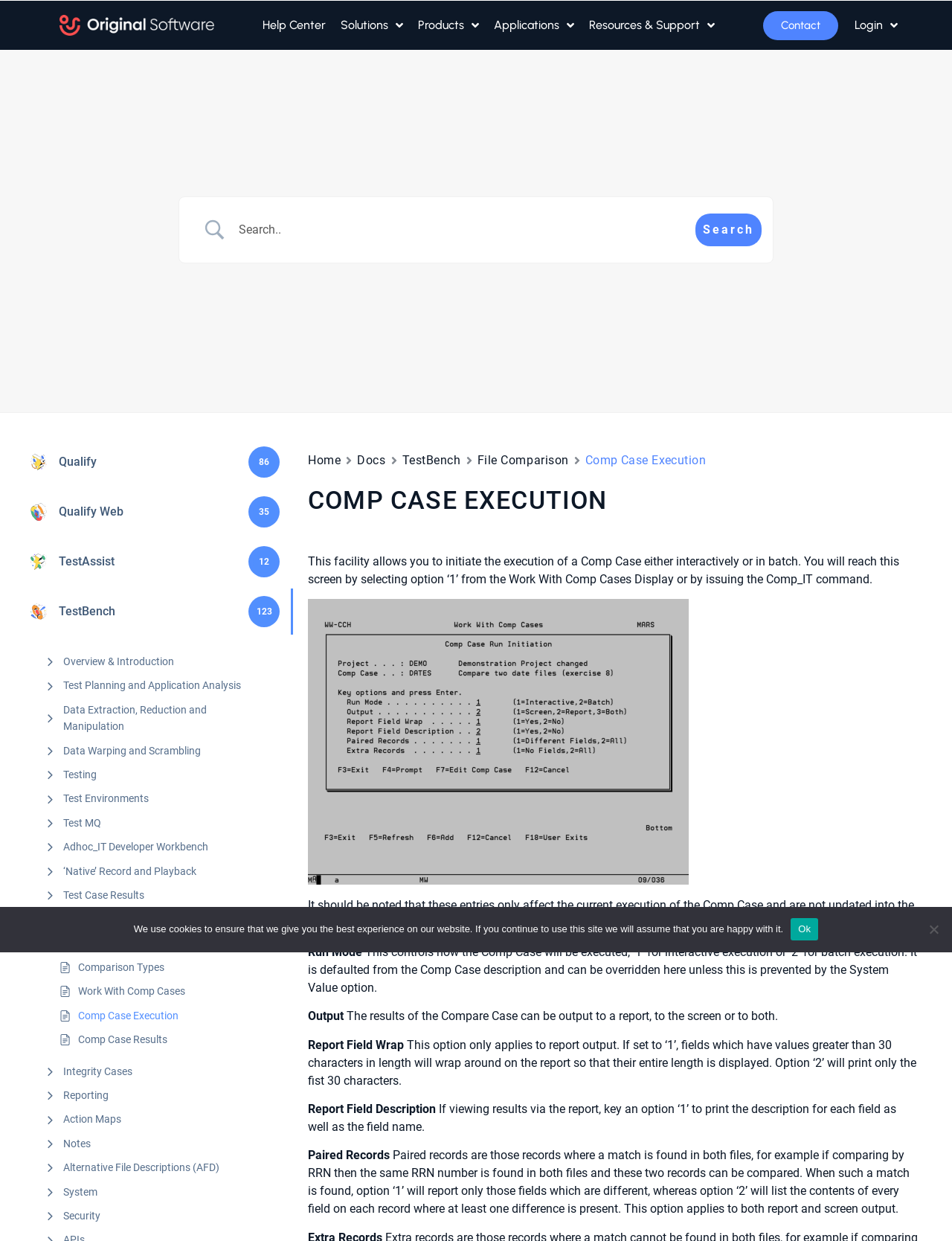Specify the bounding box coordinates of the element's region that should be clicked to achieve the following instruction: "View the commentary on Jewish men and battle attire". The bounding box coordinates consist of four float numbers between 0 and 1, in the format [left, top, right, bottom].

None